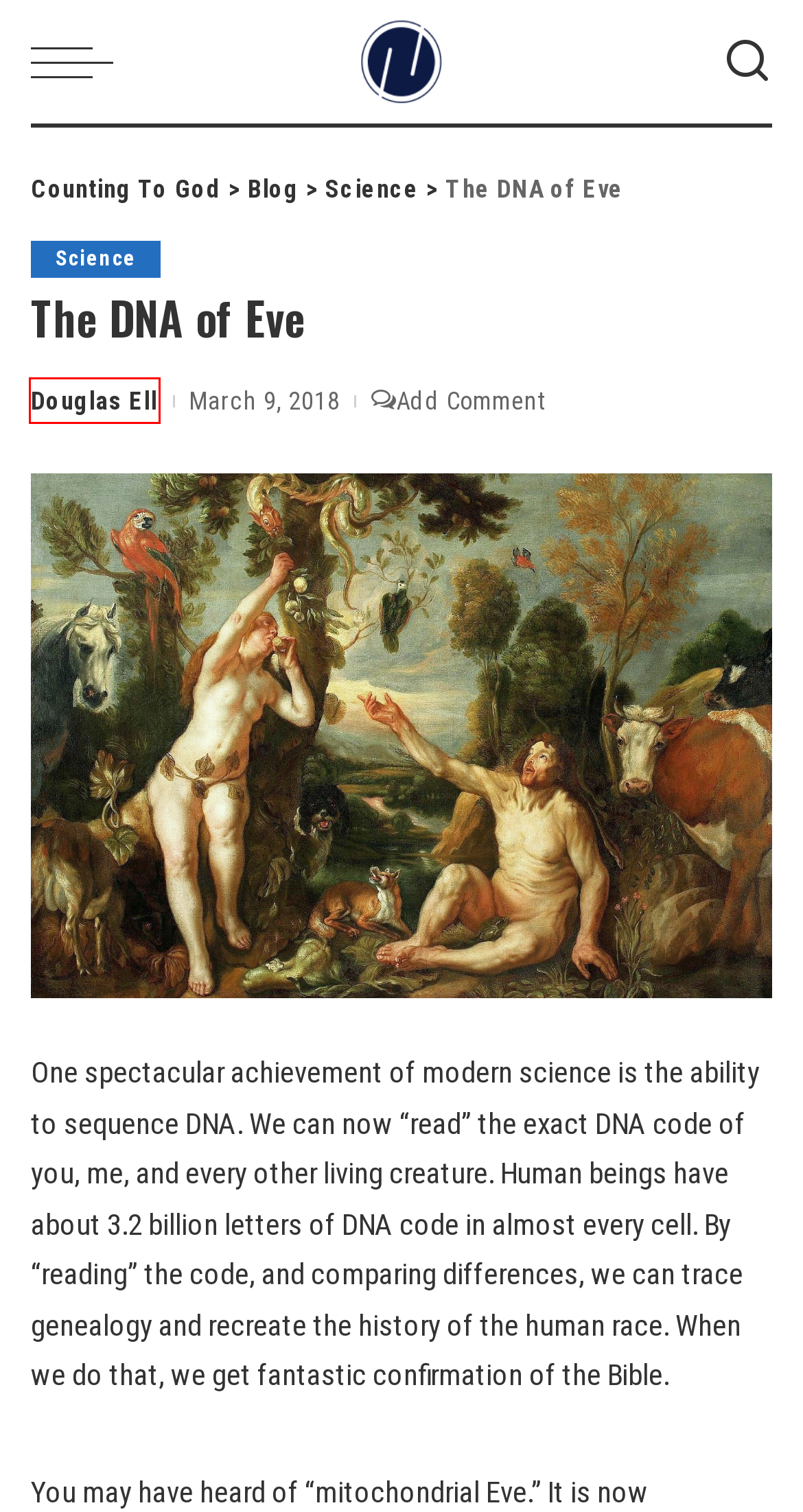You have a screenshot of a webpage, and a red bounding box highlights an element. Select the webpage description that best fits the new page after clicking the element within the bounding box. Options are:
A. Science – Counting To God
B. Memories of the Flood – Counting To God
C. 130,000 New Reasons for God – Counting To God
D. Bible – Counting To God
E. Counting To God – A Personal Journey Through Science To Belief
F. Blog – Counting To God
G. Douglas Ell – Counting To God
H. The Holy Land – Counting To God

G